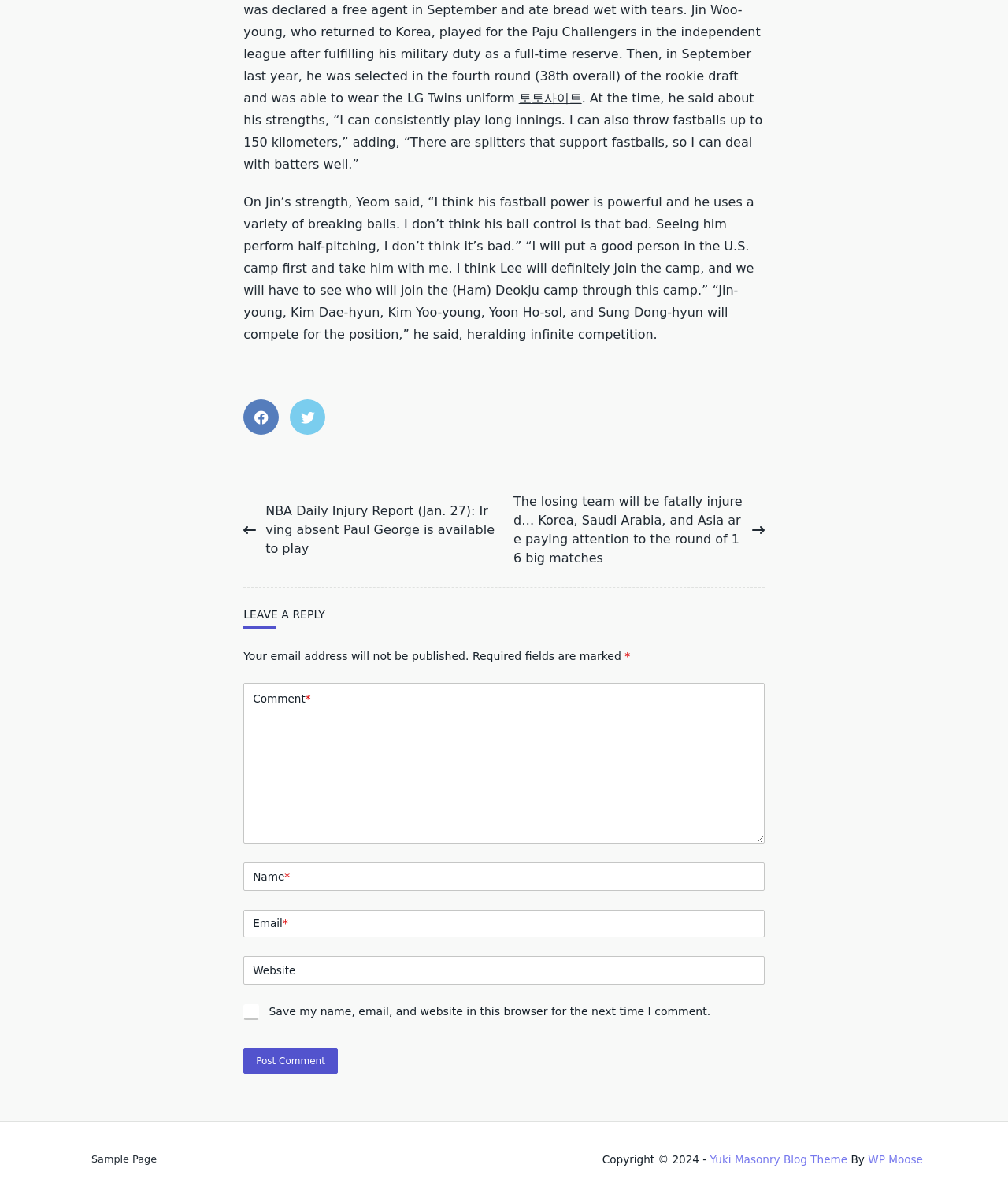Calculate the bounding box coordinates for the UI element based on the following description: "parent_node: Email aria-describedby="email-notes" name="email"". Ensure the coordinates are four float numbers between 0 and 1, i.e., [left, top, right, bottom].

[0.242, 0.759, 0.758, 0.782]